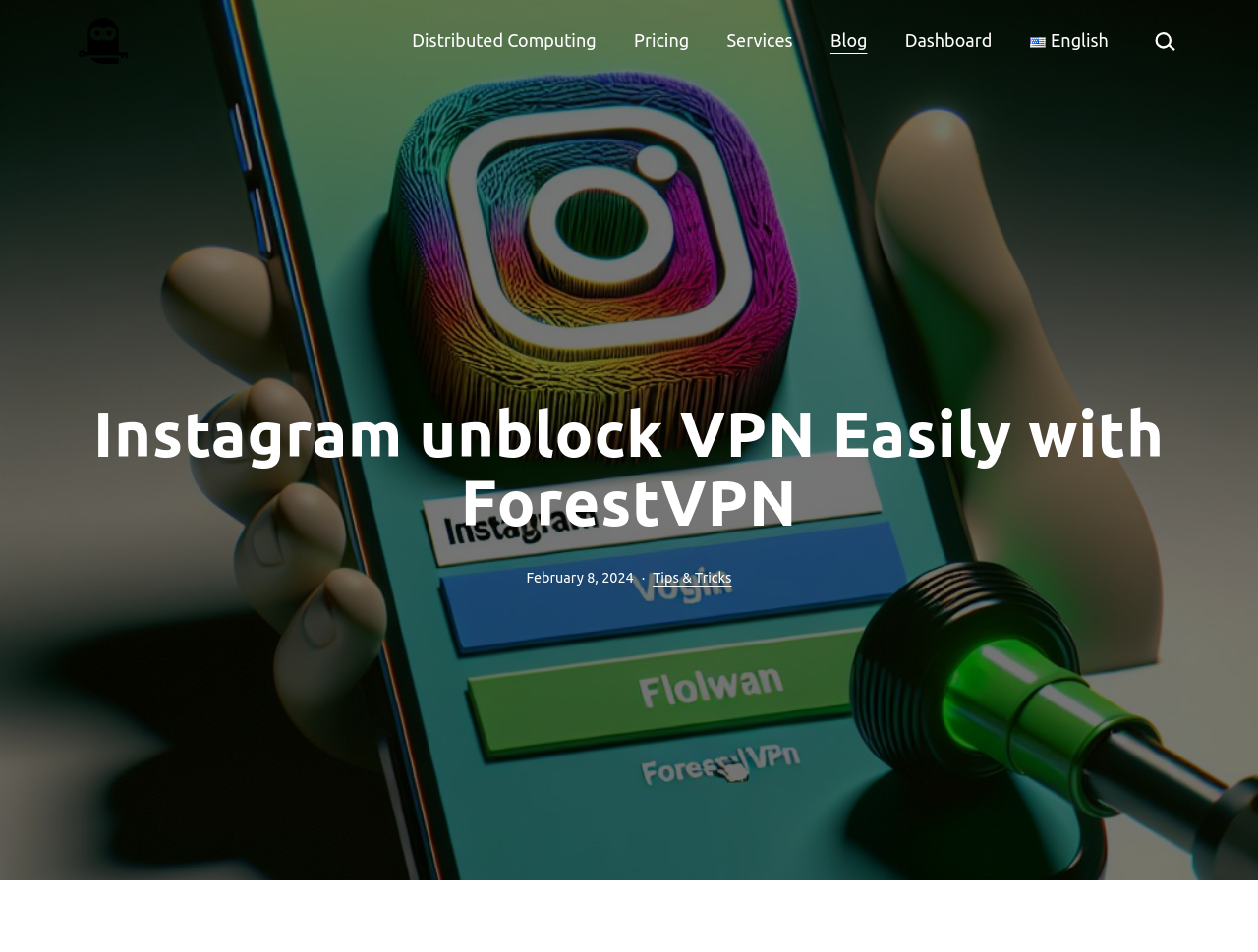What is the category of the article?
Can you provide an in-depth and detailed response to the question?

The category of the article can be found below the heading, where it says 'Categorized as'. The category is 'Tips & Tricks', which is a link.